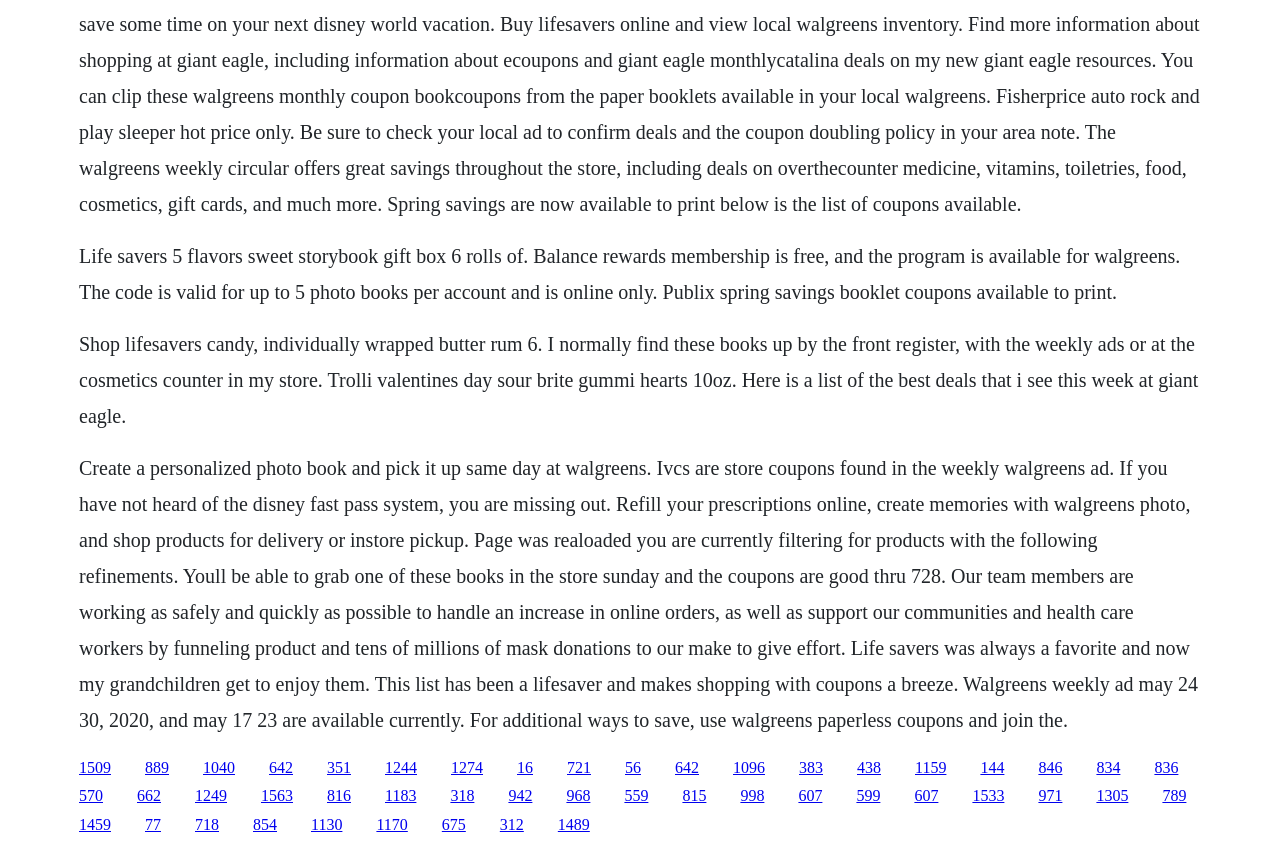Where can you create a personalized photo book?
From the screenshot, supply a one-word or short-phrase answer.

Walgreens